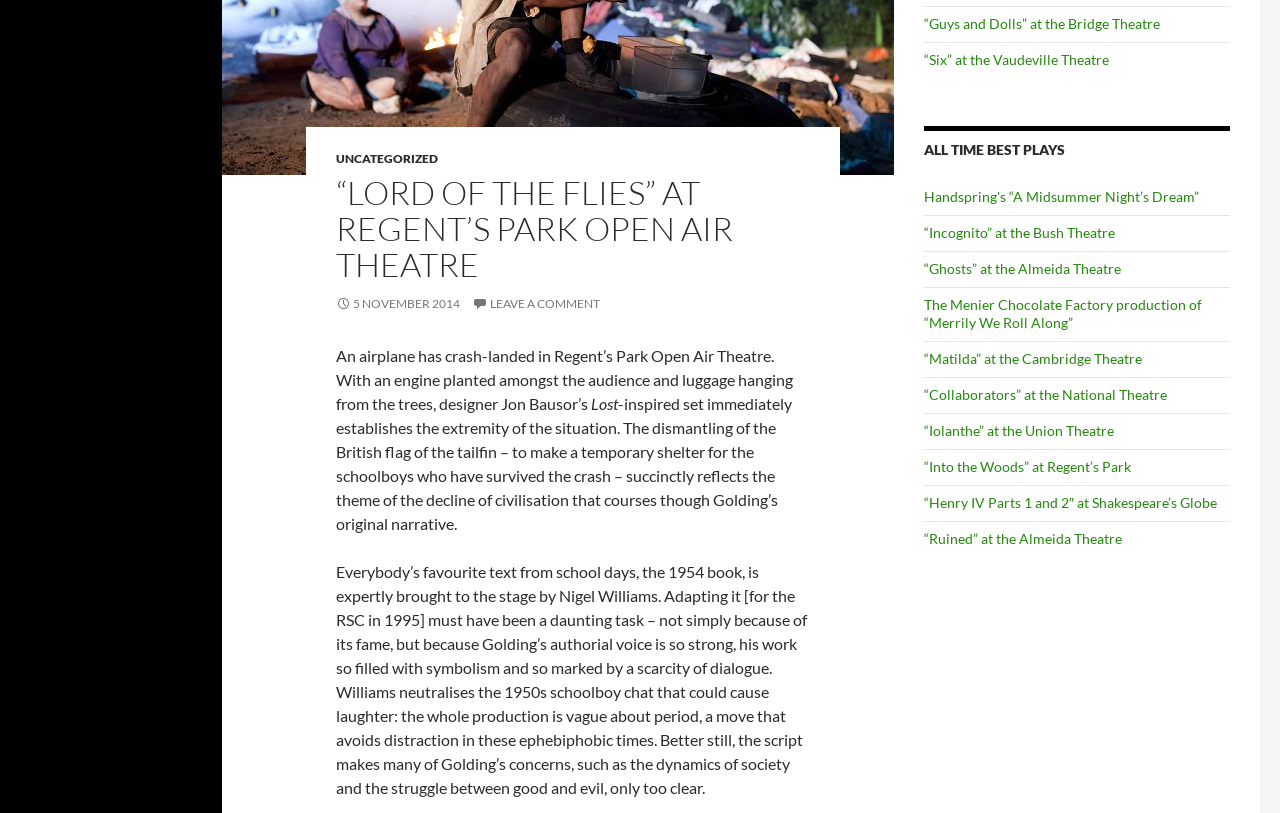Given the element description “Ghosts” at the Almeida Theatre, predict the bounding box coordinates for the UI element in the webpage screenshot. The format should be (top-left x, top-left y, bottom-right x, bottom-right y), and the values should be between 0 and 1.

[0.722, 0.32, 0.876, 0.341]